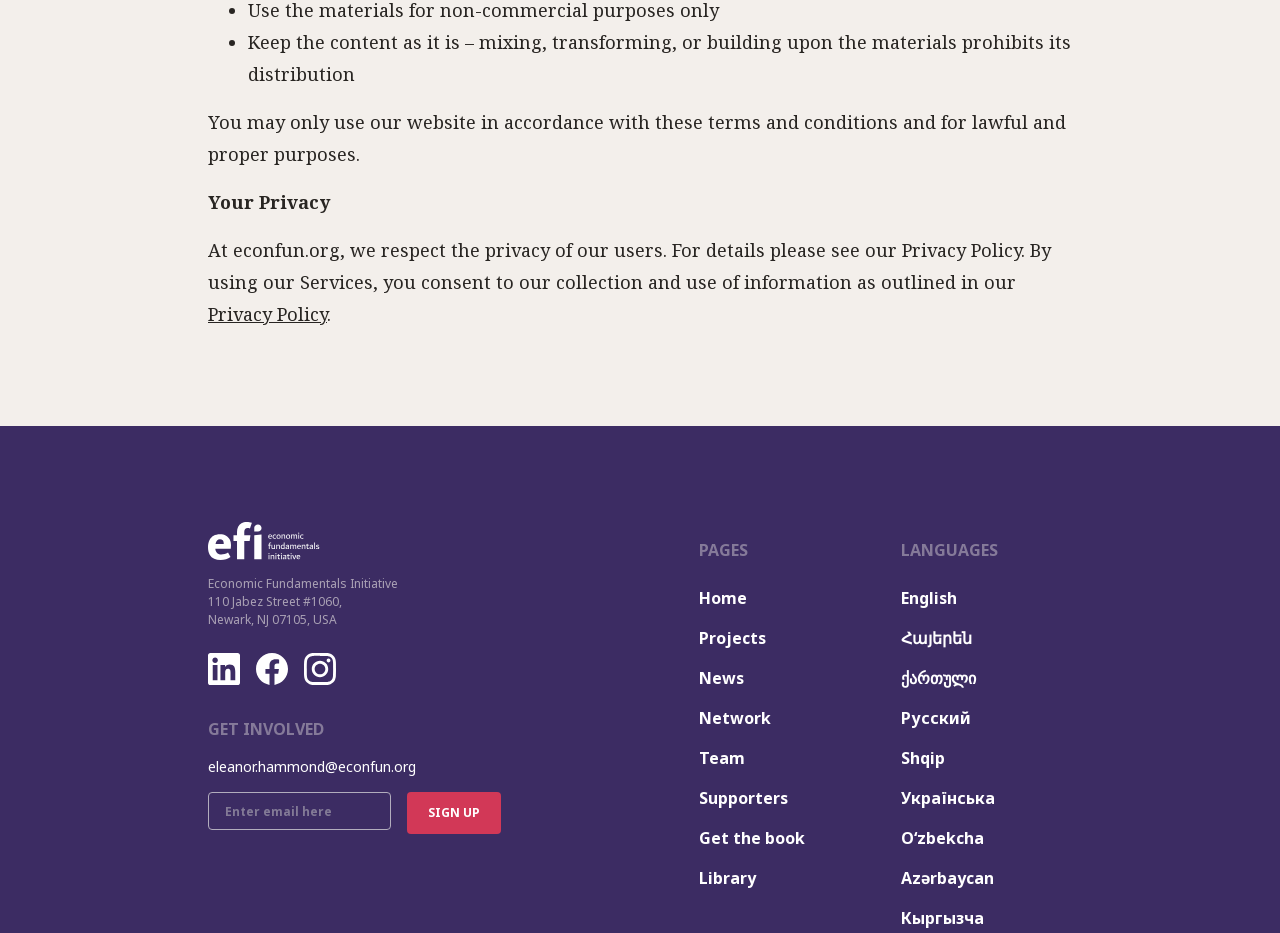Identify the bounding box for the described UI element. Provide the coordinates in (top-left x, top-left y, bottom-right x, bottom-right y) format with values ranging from 0 to 1: Home

[0.546, 0.628, 0.679, 0.654]